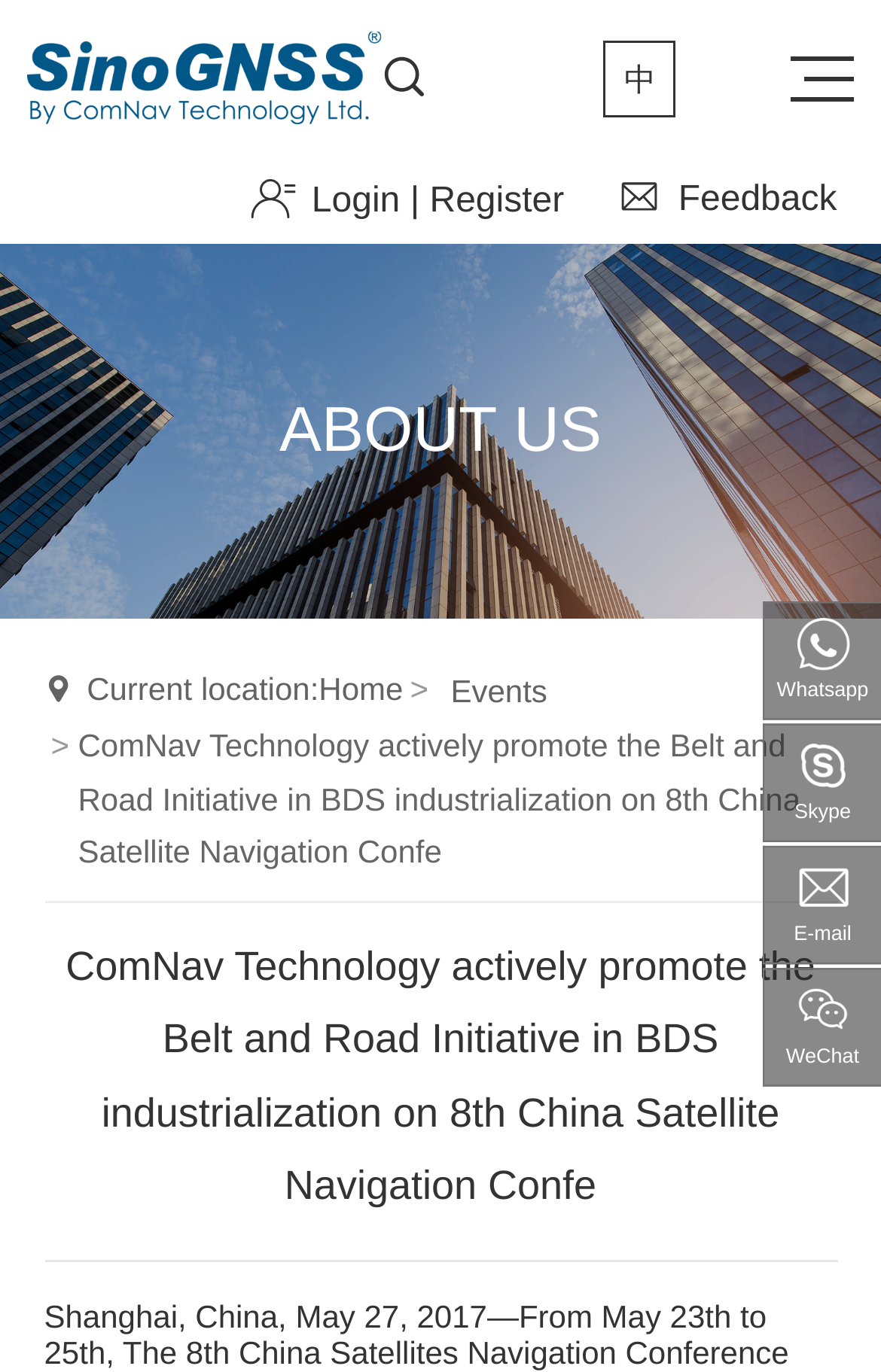Using the format (top-left x, top-left y, bottom-right x, bottom-right y), and given the element description, identify the bounding box coordinates within the screenshot: Whatsapp +86 132 6257 0280

[0.868, 0.44, 1.0, 0.523]